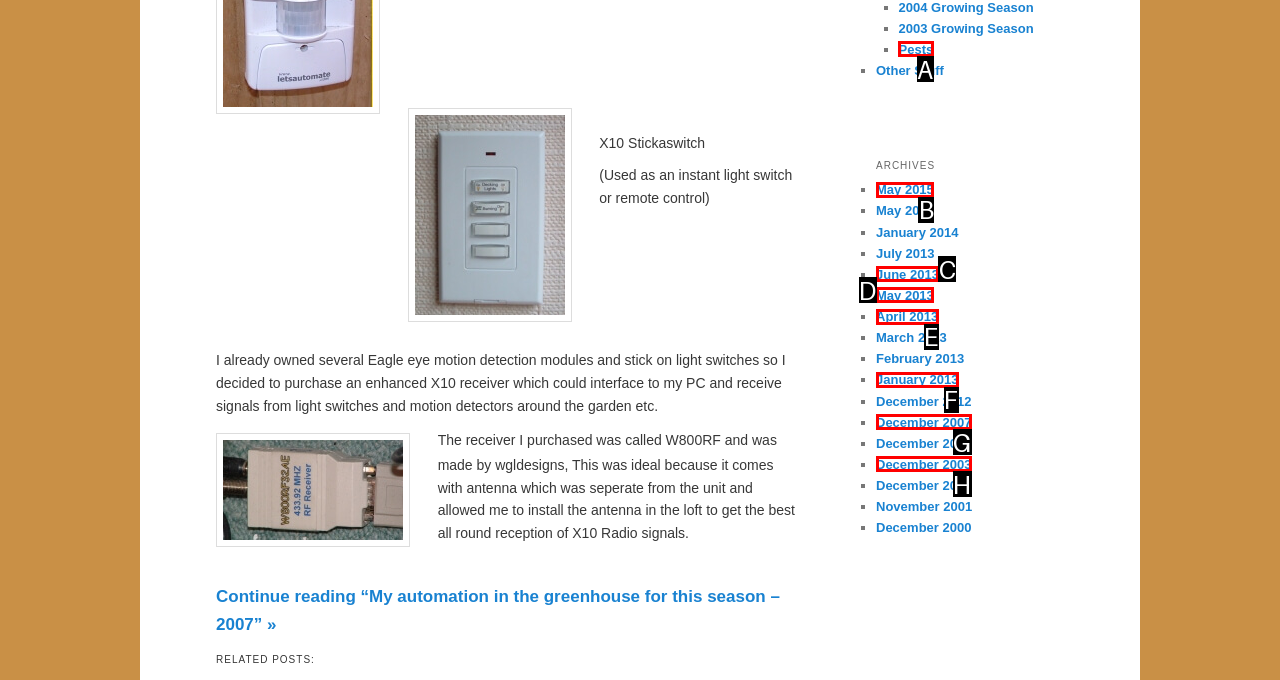Identify the HTML element that corresponds to the following description: Pests Provide the letter of the best matching option.

A